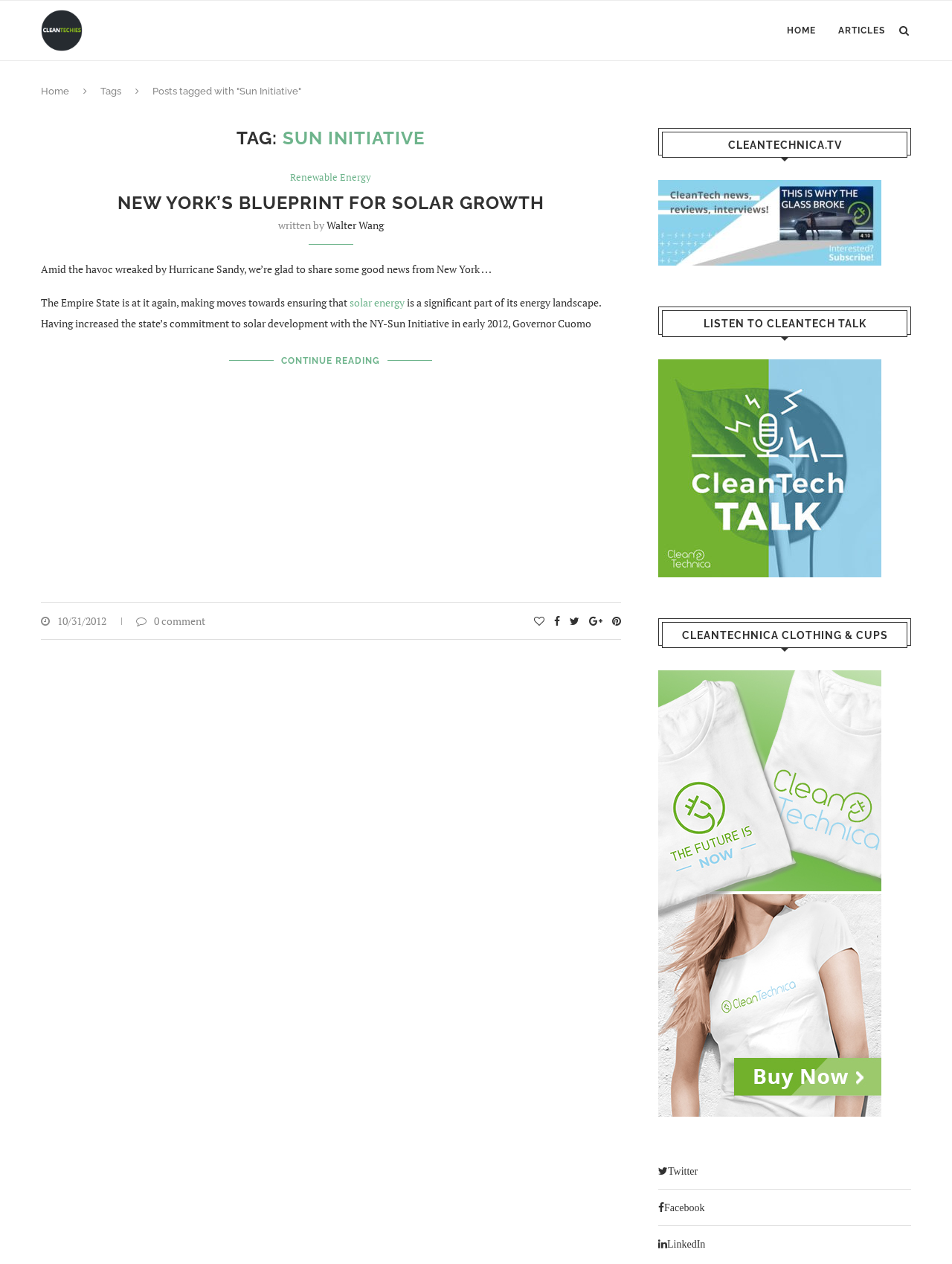What is the author of the article?
Answer with a single word or phrase by referring to the visual content.

Walter Wang